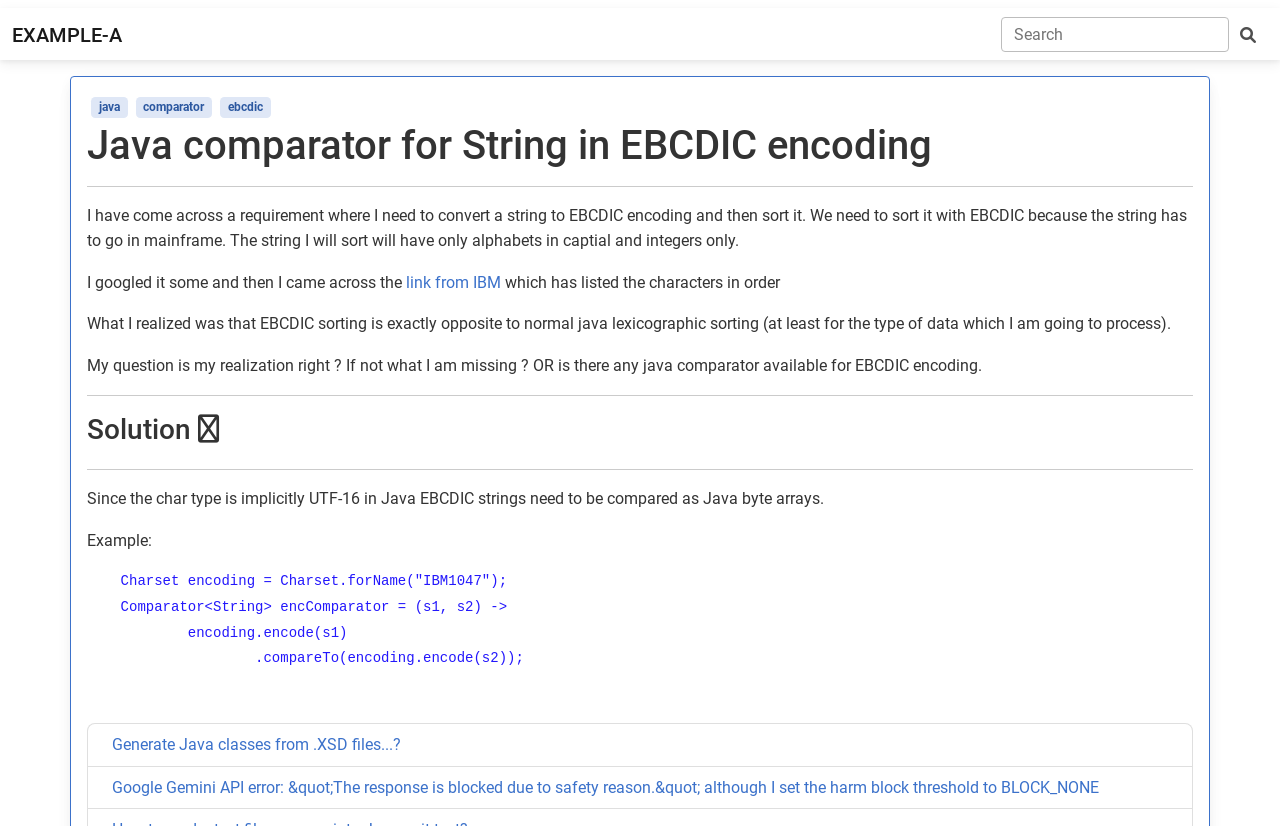Find the bounding box coordinates of the area that needs to be clicked in order to achieve the following instruction: "Click on the EXAMPLE-A link". The coordinates should be specified as four float numbers between 0 and 1, i.e., [left, top, right, bottom].

[0.009, 0.022, 0.095, 0.062]